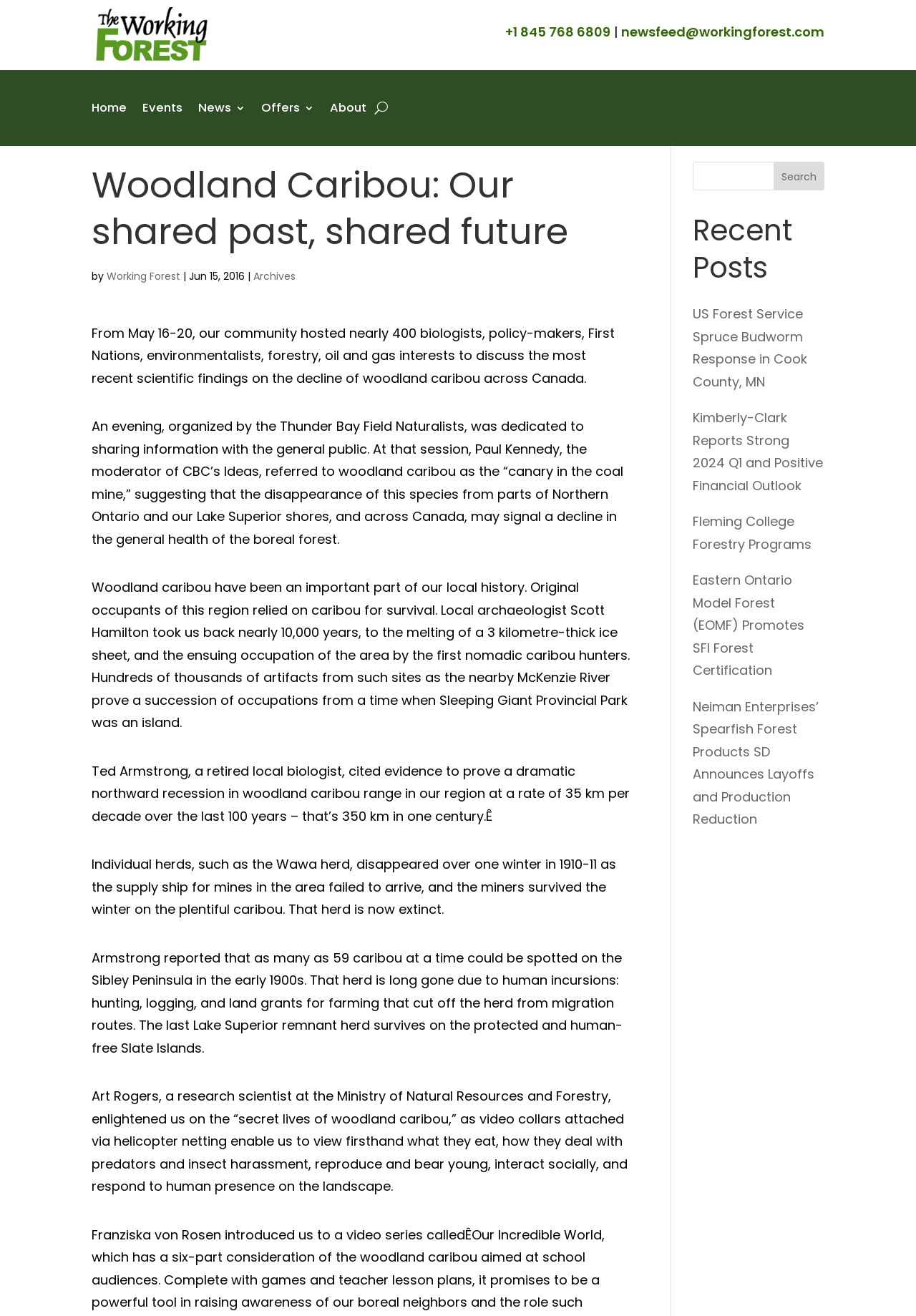What is the logo of the website?
Carefully analyze the image and provide a thorough answer to the question.

The logo of the website is located at the top left corner of the webpage, and it is an image with the text 'OFFICIAL Working Forest LOGO'.